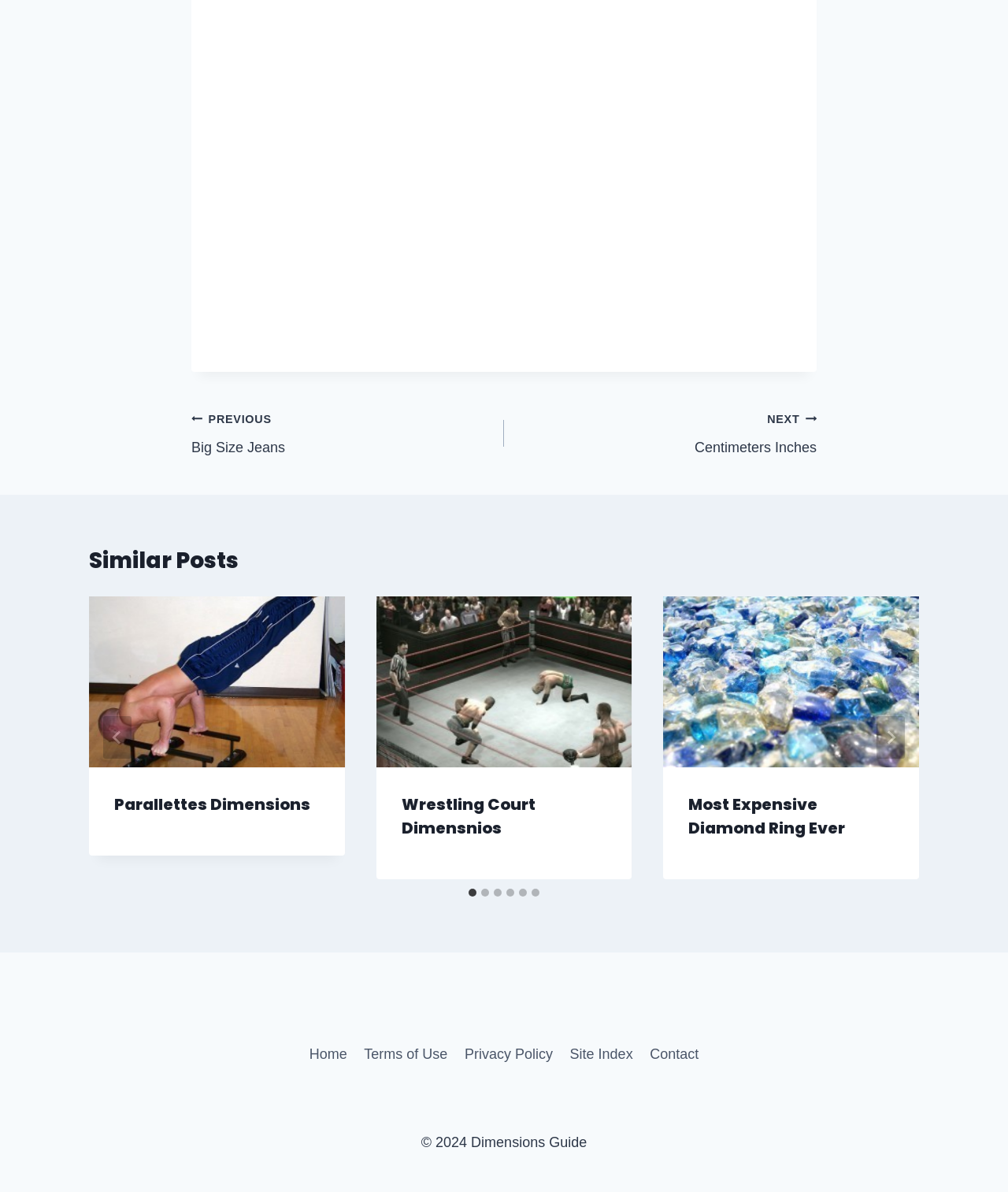How many slides are there in the 'Similar Posts' region?
Answer the question using a single word or phrase, according to the image.

6